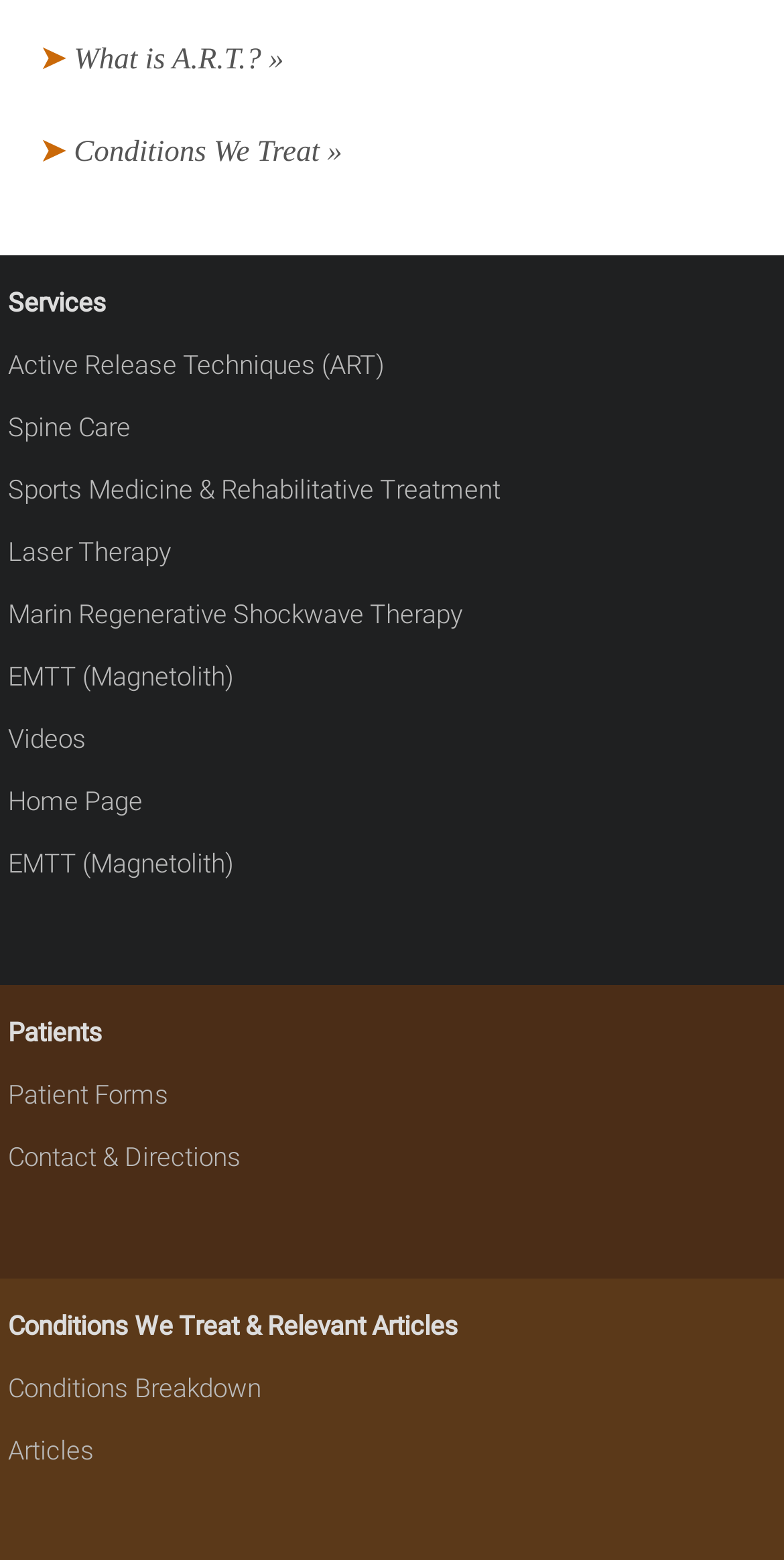Can you pinpoint the bounding box coordinates for the clickable element required for this instruction: "View conditions treated"? The coordinates should be four float numbers between 0 and 1, i.e., [left, top, right, bottom].

[0.051, 0.087, 0.437, 0.108]